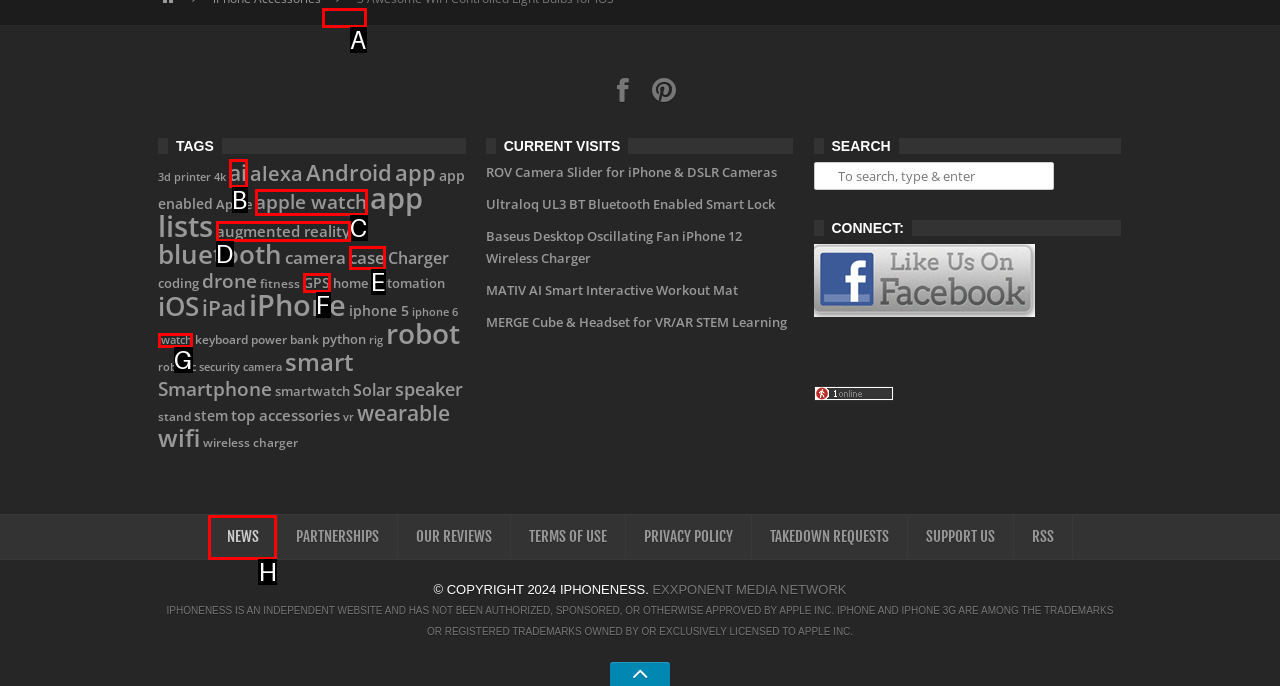Identify which lettered option completes the task: Browse python products. Provide the letter of the correct choice.

A